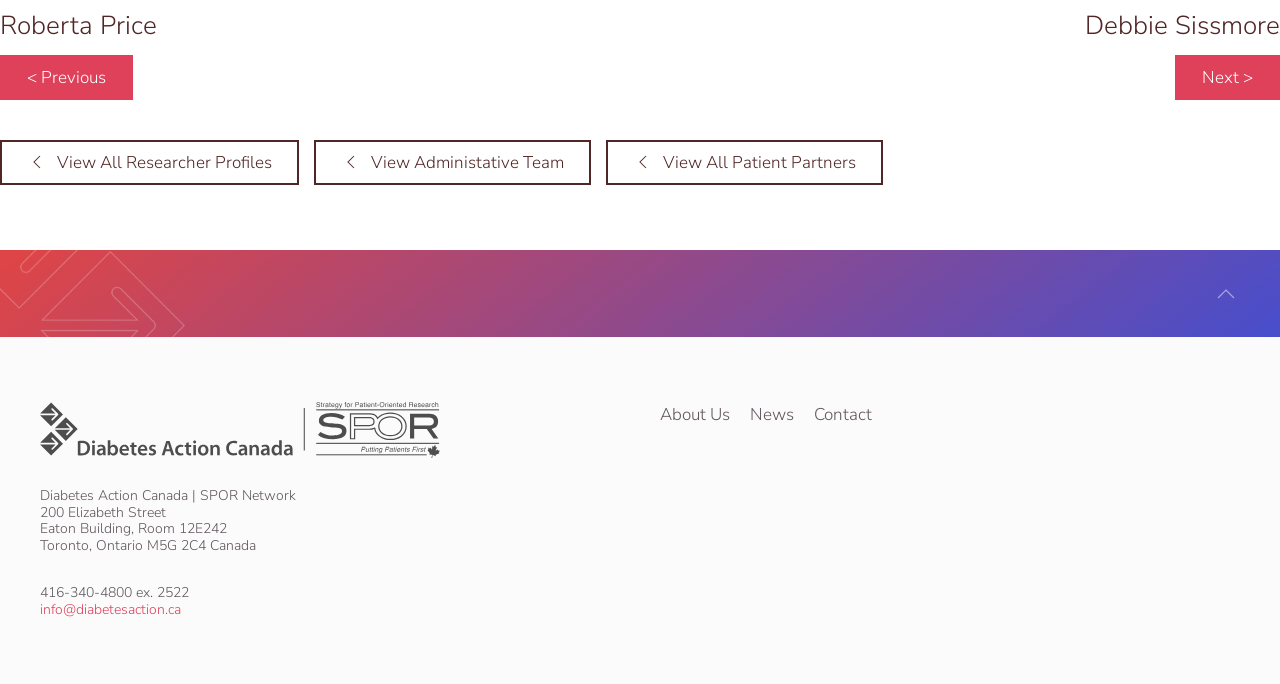How many links are there in the top section?
Deliver a detailed and extensive answer to the question.

The top section contains four links: 'Previous', 'Next >', 'View All Researcher Profiles', and 'View Administative Team'. These links are identified by their element types and bounding box coordinates.